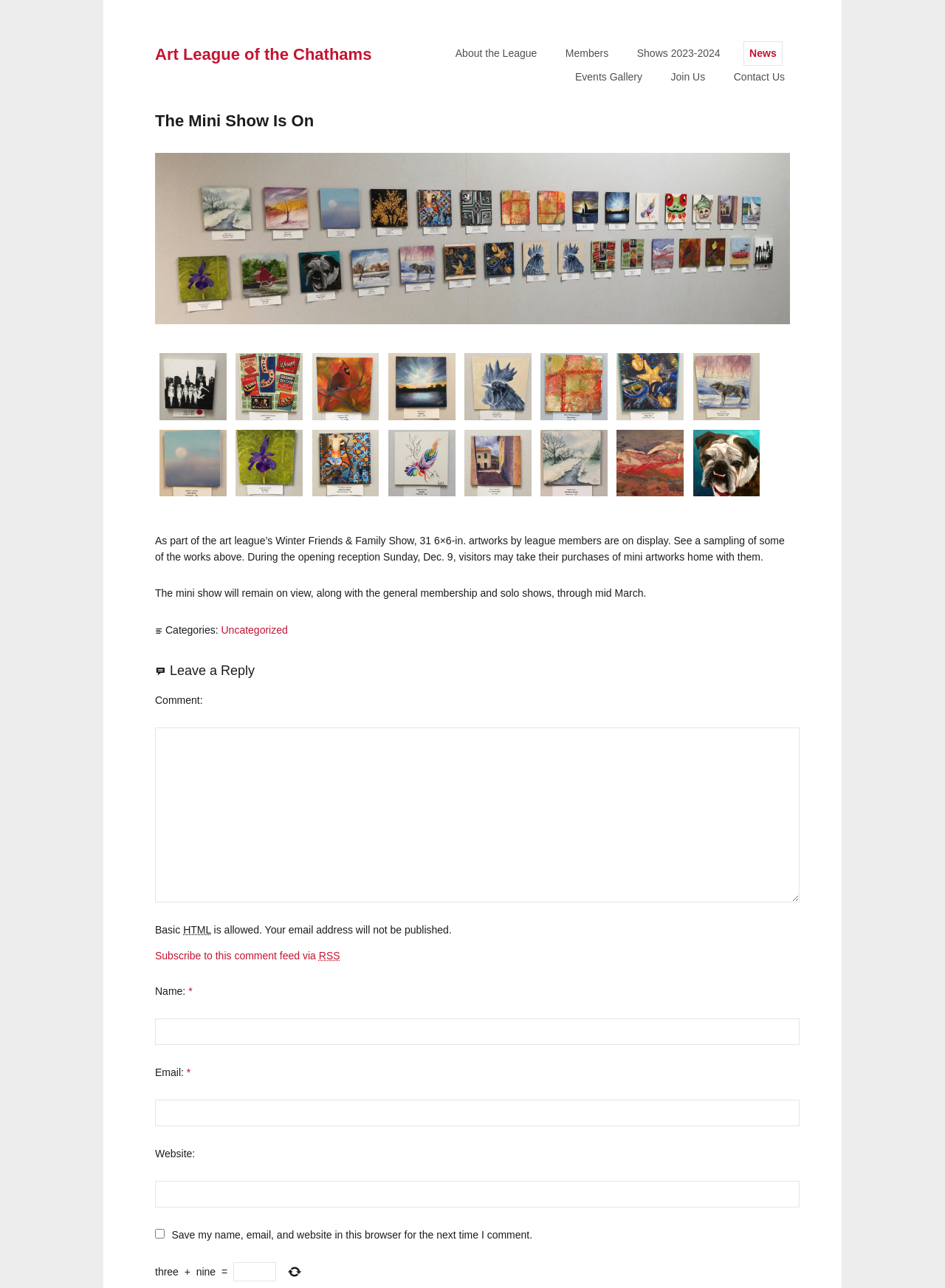Please answer the following question using a single word or phrase: What is the name of the art league?

Art League of the Chathams